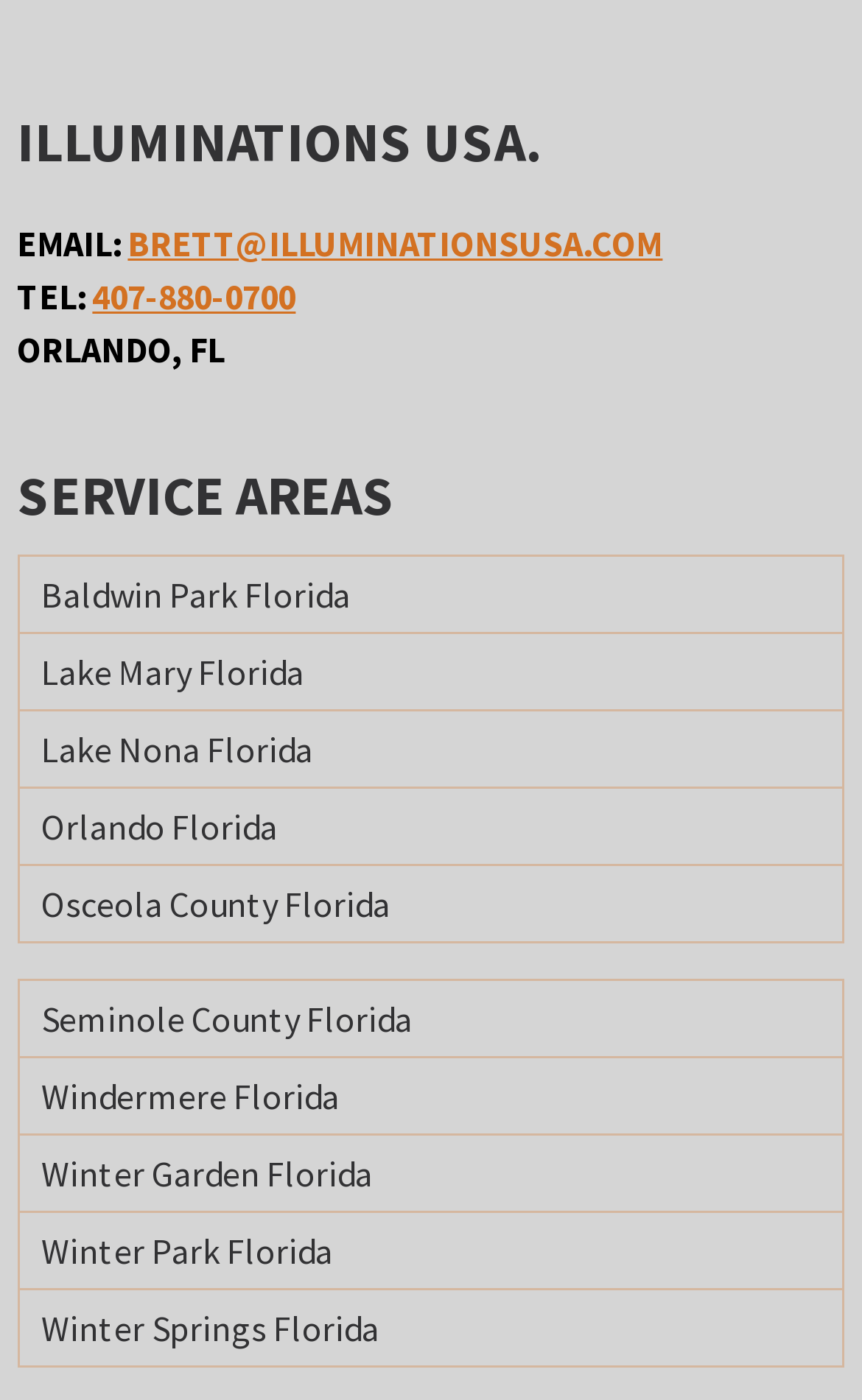Identify the bounding box coordinates for the UI element described as follows: "Orlando Florida". Ensure the coordinates are four float numbers between 0 and 1, formatted as [left, top, right, bottom].

[0.048, 0.574, 0.323, 0.606]